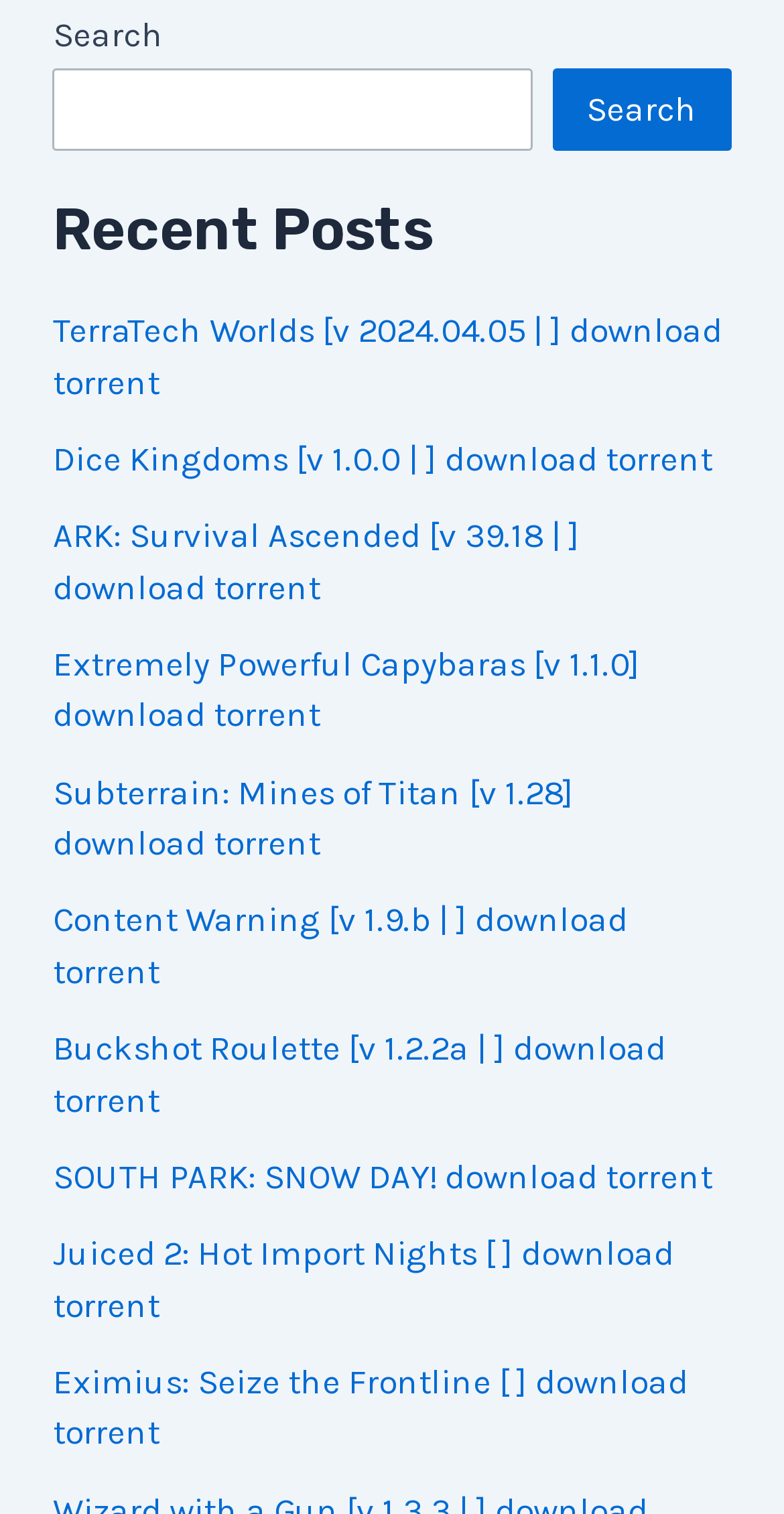Identify the bounding box coordinates for the UI element that matches this description: "Search".

[0.705, 0.045, 0.933, 0.099]